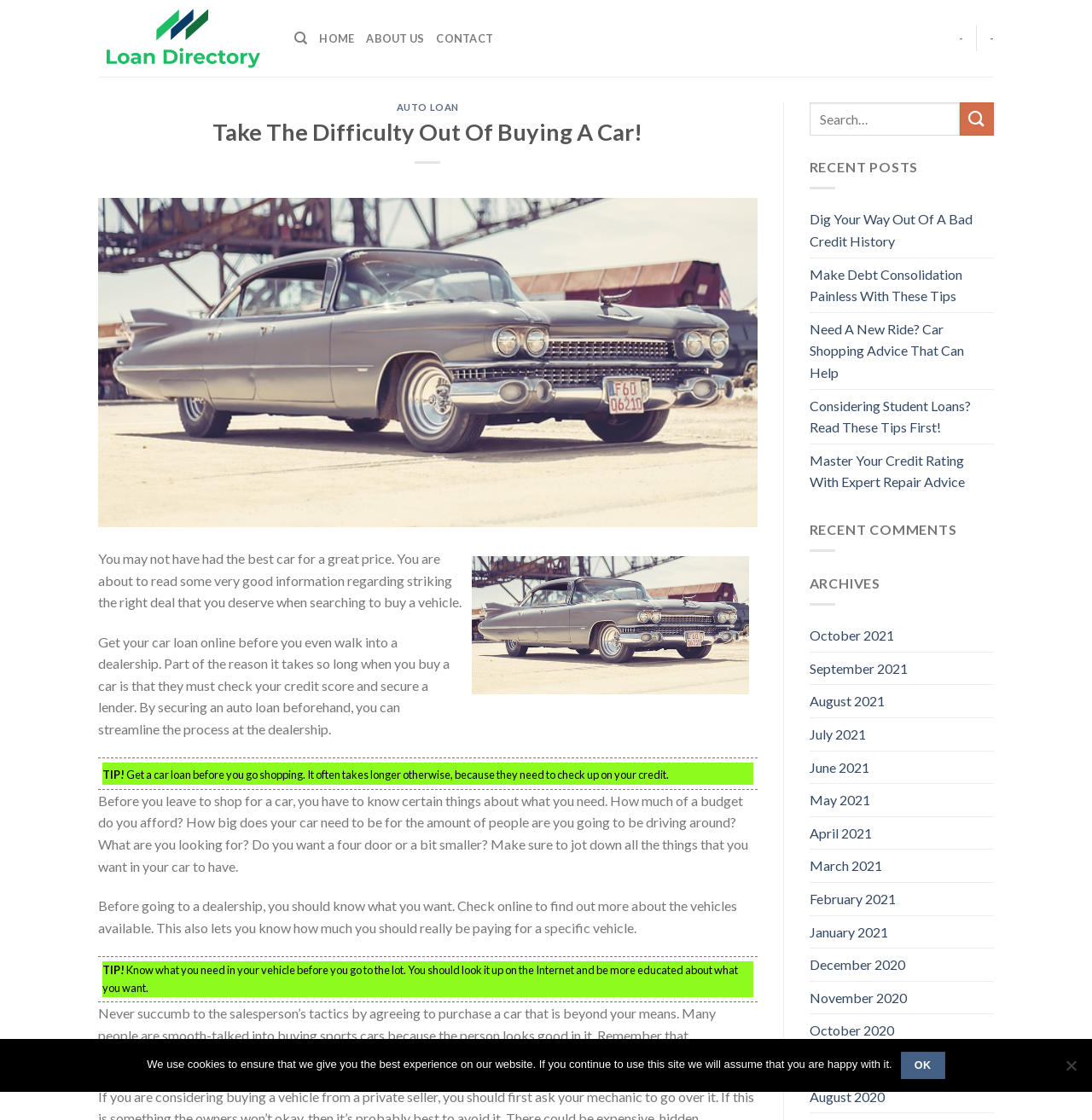What are the recent posts about?
Please respond to the question with a detailed and informative answer.

The recent posts section on the webpage lists several links to articles, including 'Dig Your Way Out Of A Bad Credit History', 'Make Debt Consolidation Painless With These Tips', and 'Need A New Ride? Car Shopping Advice That Can Help'. These article titles suggest that the recent posts are about various financial topics, including credit, debt, and car shopping.